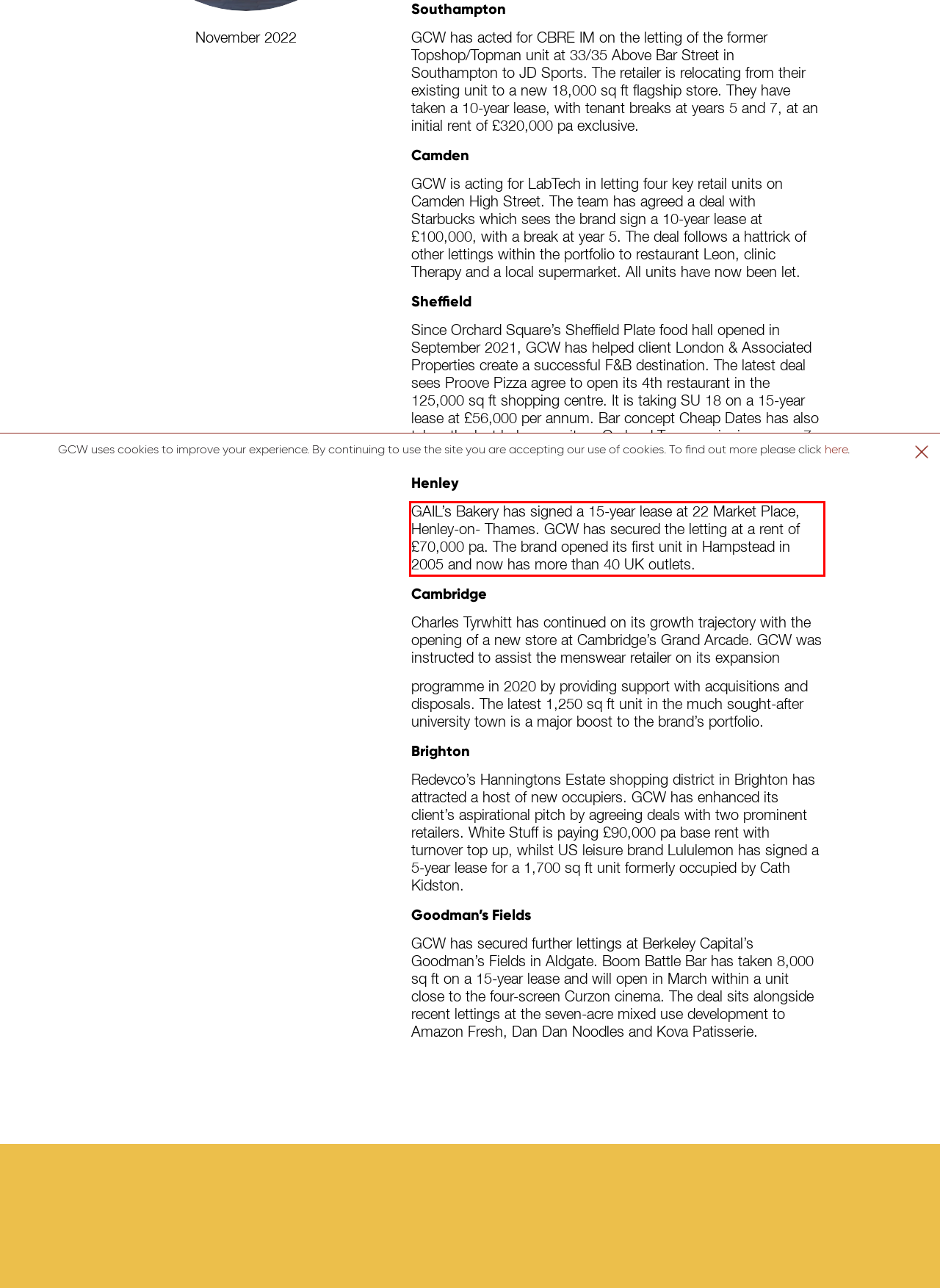View the screenshot of the webpage and identify the UI element surrounded by a red bounding box. Extract the text contained within this red bounding box.

GAIL’s Bakery has signed a 15-year lease at 22 Market Place, Henley-on- Thames. GCW has secured the letting at a rent of £70,000 pa. The brand opened its first unit in Hampstead in 2005 and now has more than 40 UK outlets.